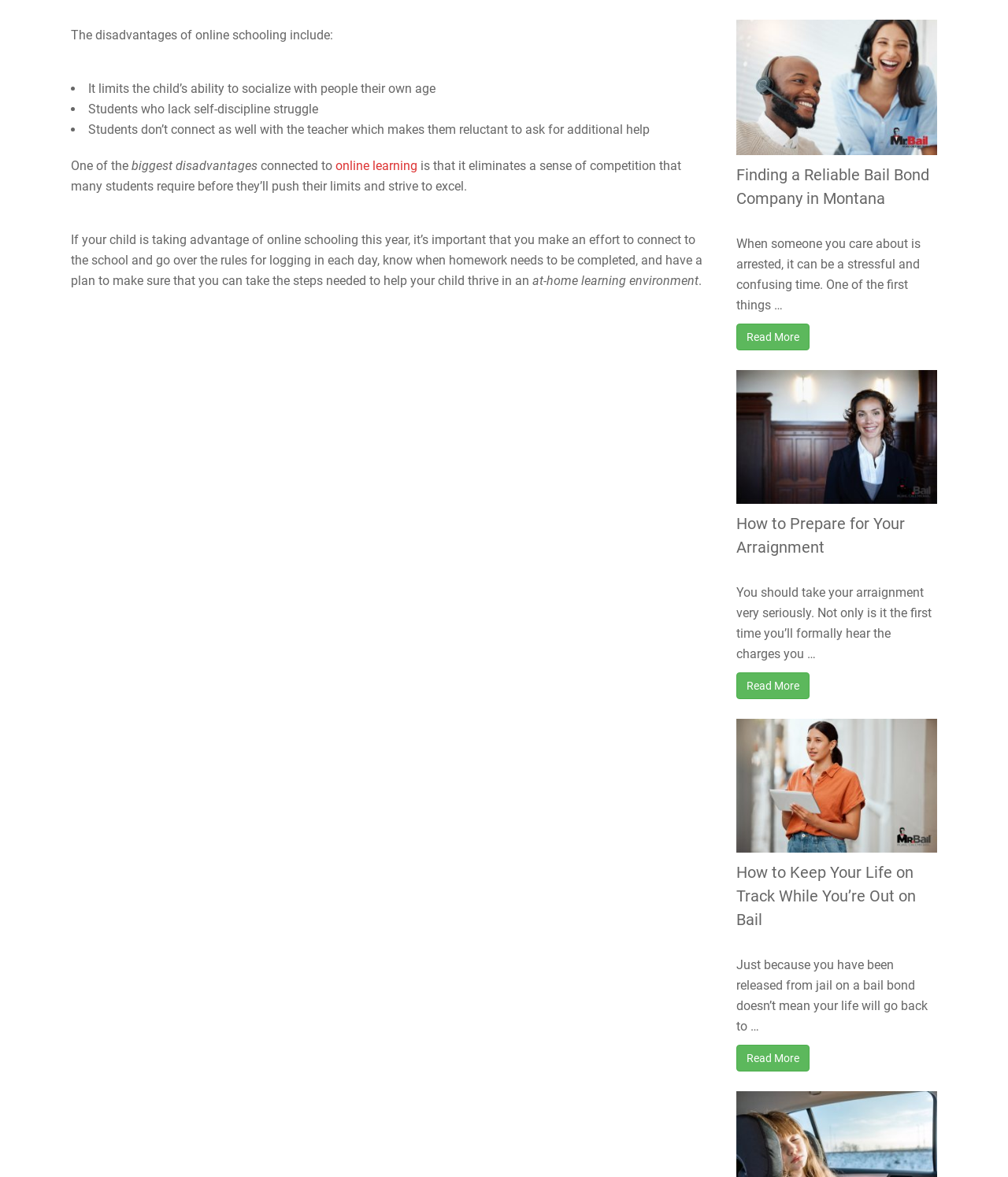What are the disadvantages of online schooling?
Please use the visual content to give a single word or phrase answer.

Limited socialization, lack of self-discipline, poor teacher connection